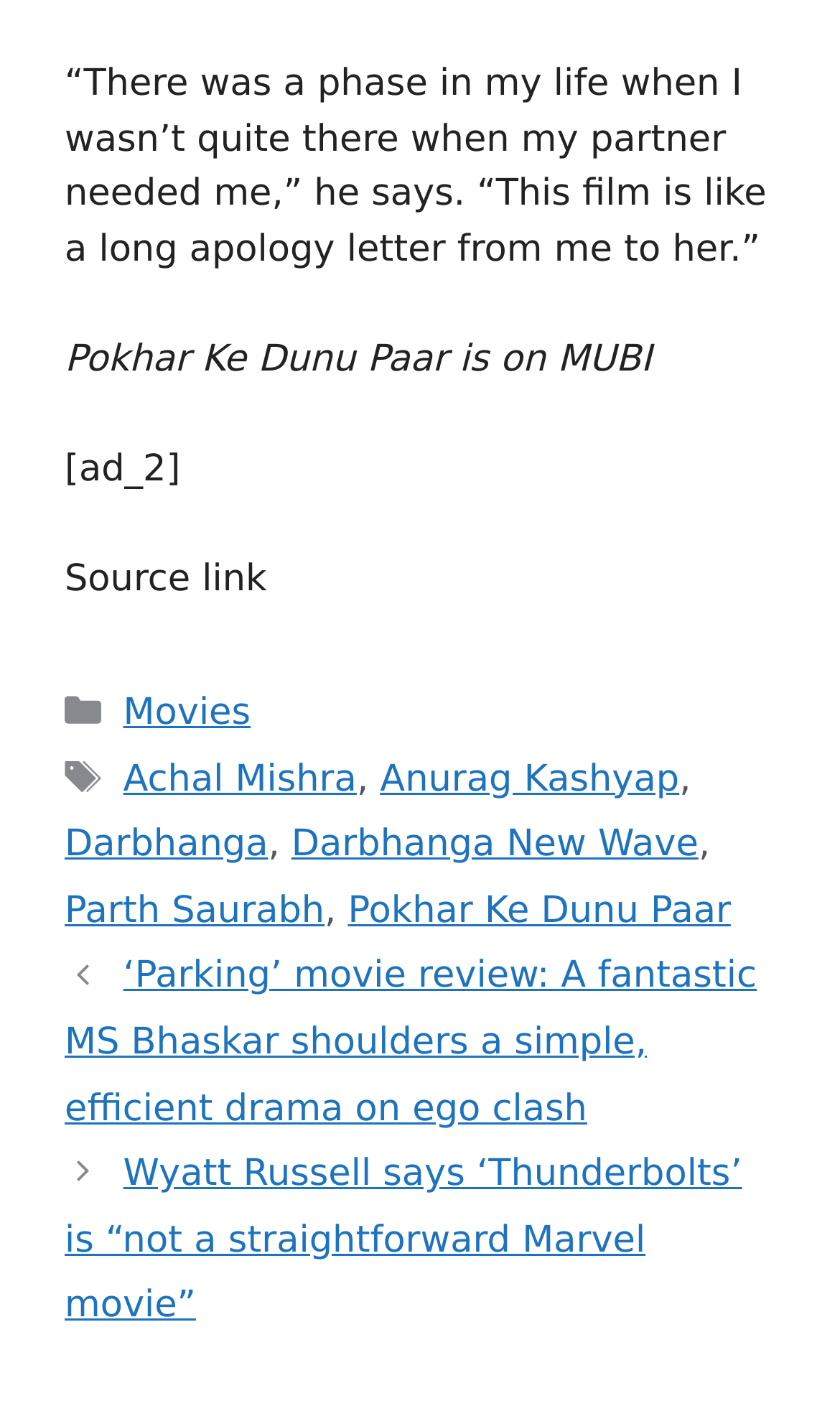Pinpoint the bounding box coordinates of the area that must be clicked to complete this instruction: "Click on the 'Movies' category".

[0.147, 0.494, 0.298, 0.524]